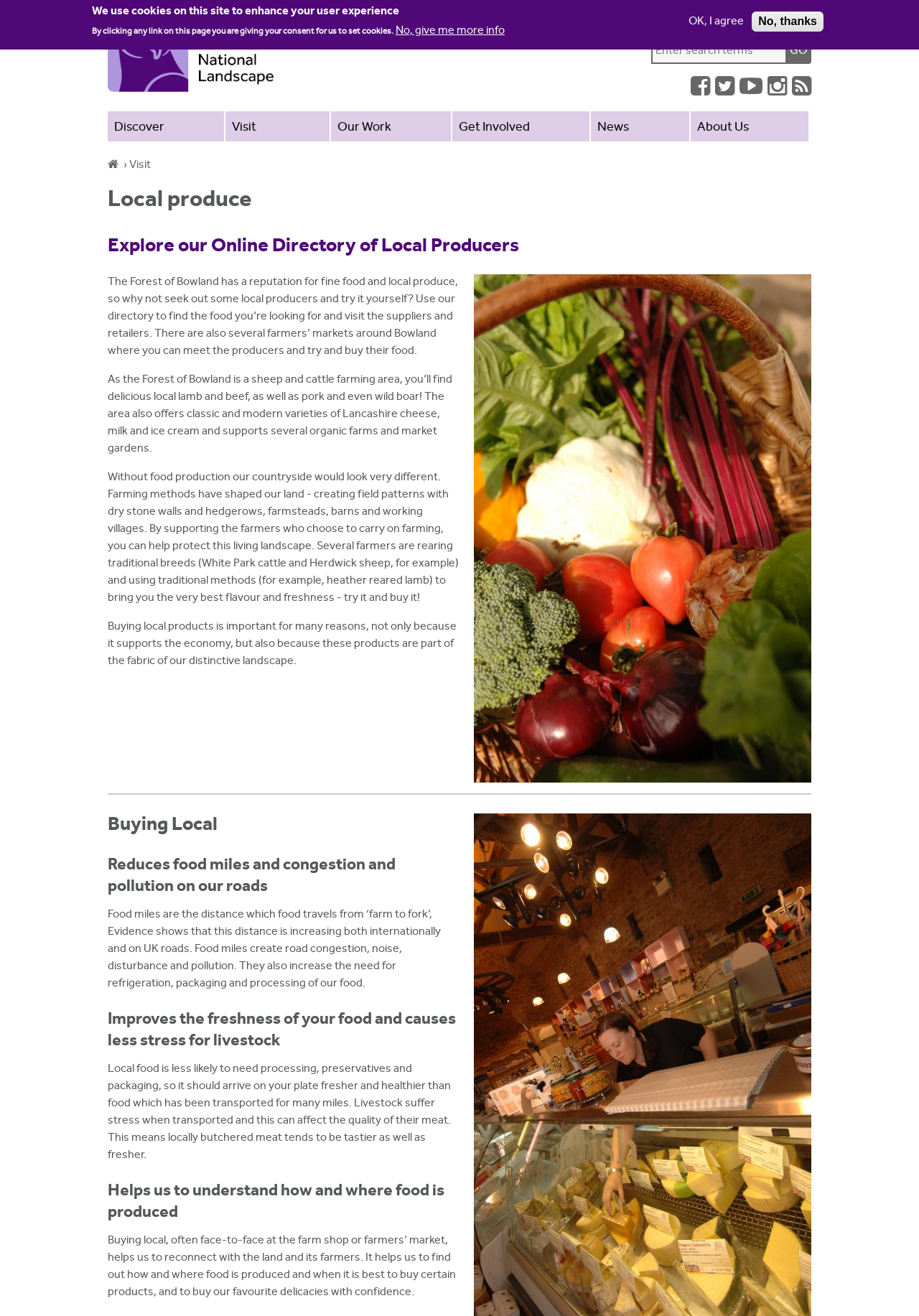Please determine the bounding box coordinates of the element's region to click for the following instruction: "Go to the contact us page".

[0.716, 0.008, 0.776, 0.021]